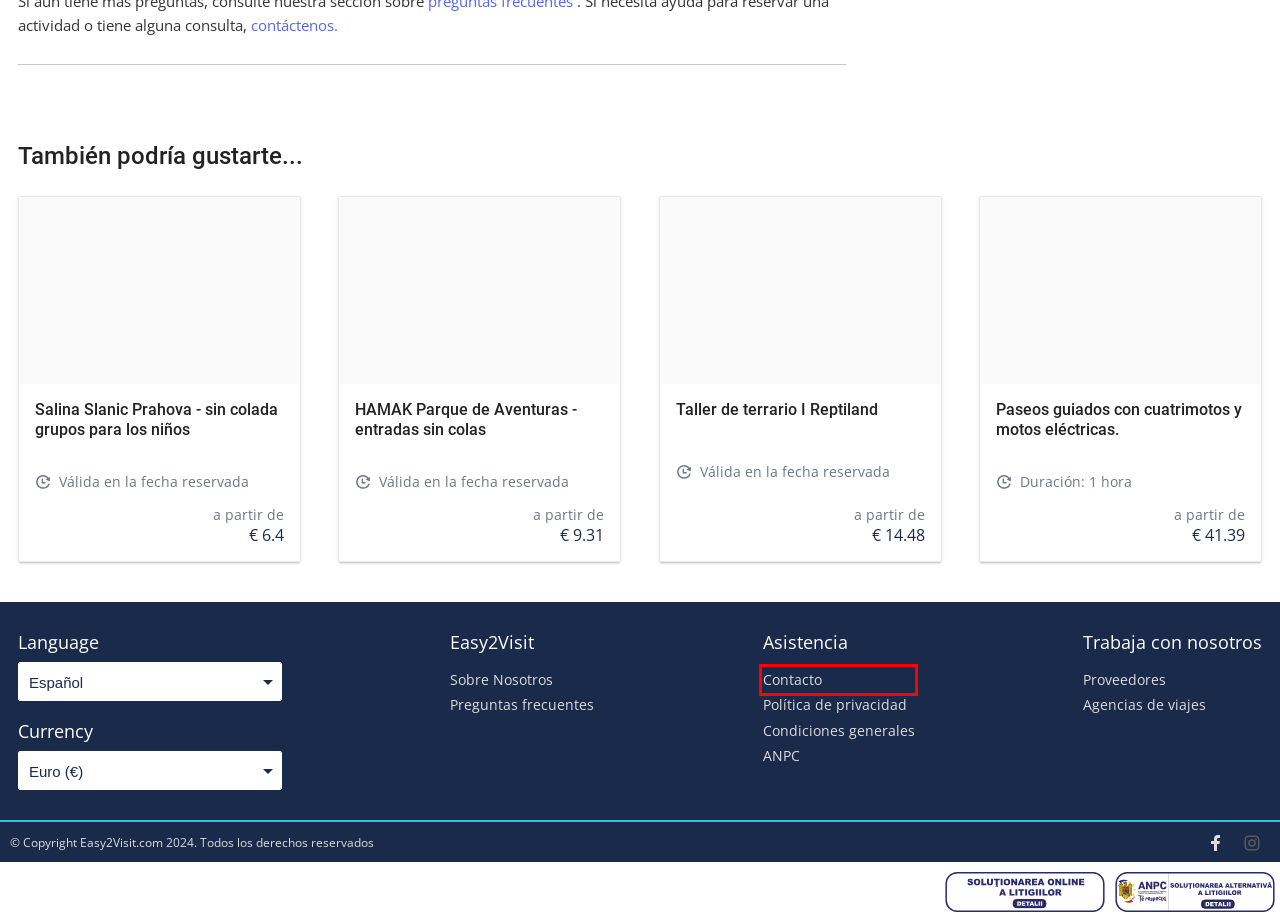Look at the screenshot of the webpage and find the element within the red bounding box. Choose the webpage description that best fits the new webpage that will appear after clicking the element. Here are the candidates:
A. Póngase en contacto con Easy2Visit
B. Su socio de agencia de viajes - Easy2visit.com
C. Suministre atracciones con Easy2visit.com
D. Compra la entrada con acceso prioritario al parque HAMAK | Easy2visit.com
E. Ven a dar un paseo inolvidable con la cuatrimoto y la moto eléctrica. EASY2VISIT.com
F. Compre entradas con acceso prioritario a Salina Slanic Prahova | EASY2VISIT.com
G. Sobre Easy2Visit | Entradas sin colas para atracciones turísticas
H. Compra tus entradas en el taller de terror de Reptiland

A